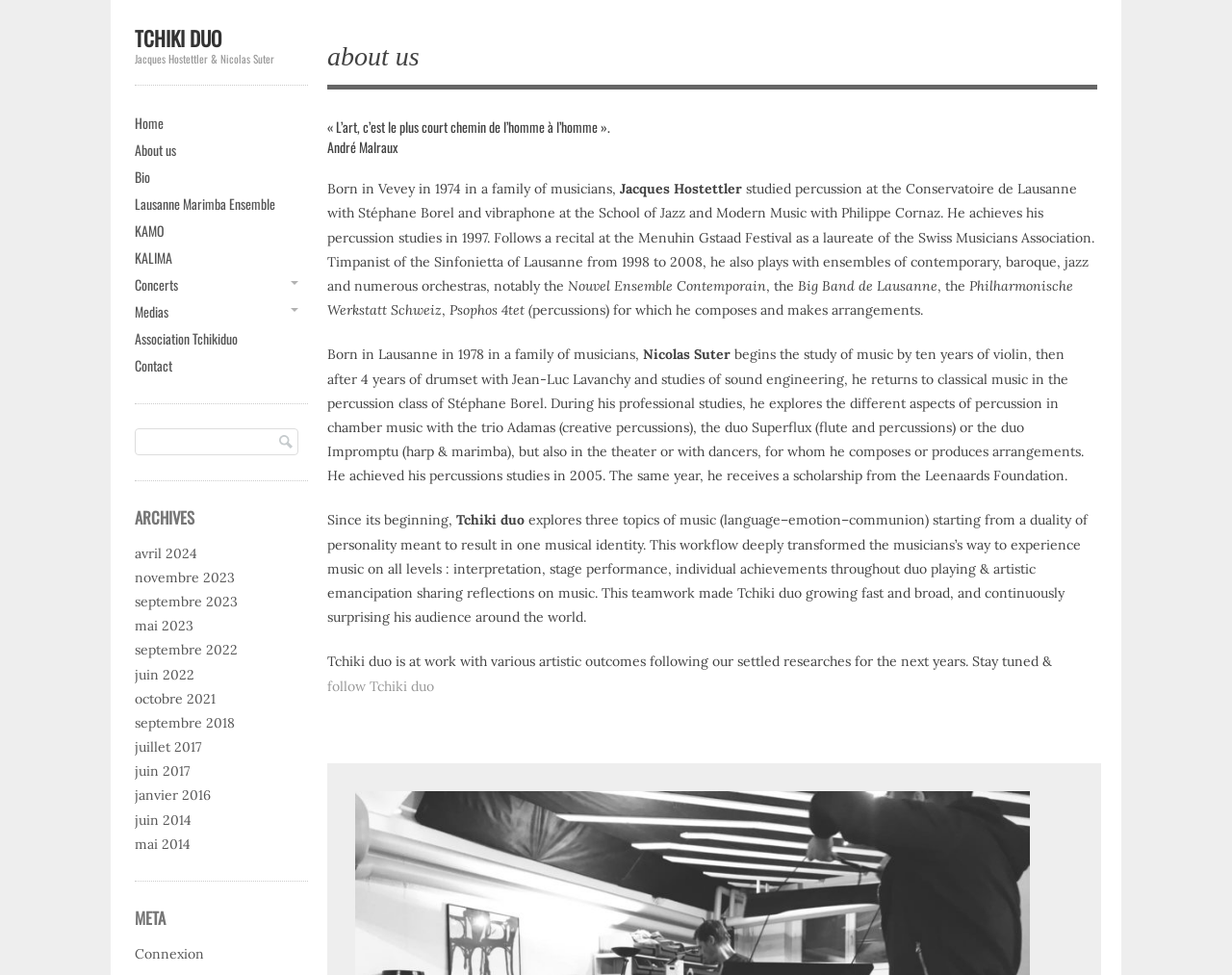Answer the question in a single word or phrase:
What are the names of the musicians?

Jacques Hostettler and Nicolas Suter